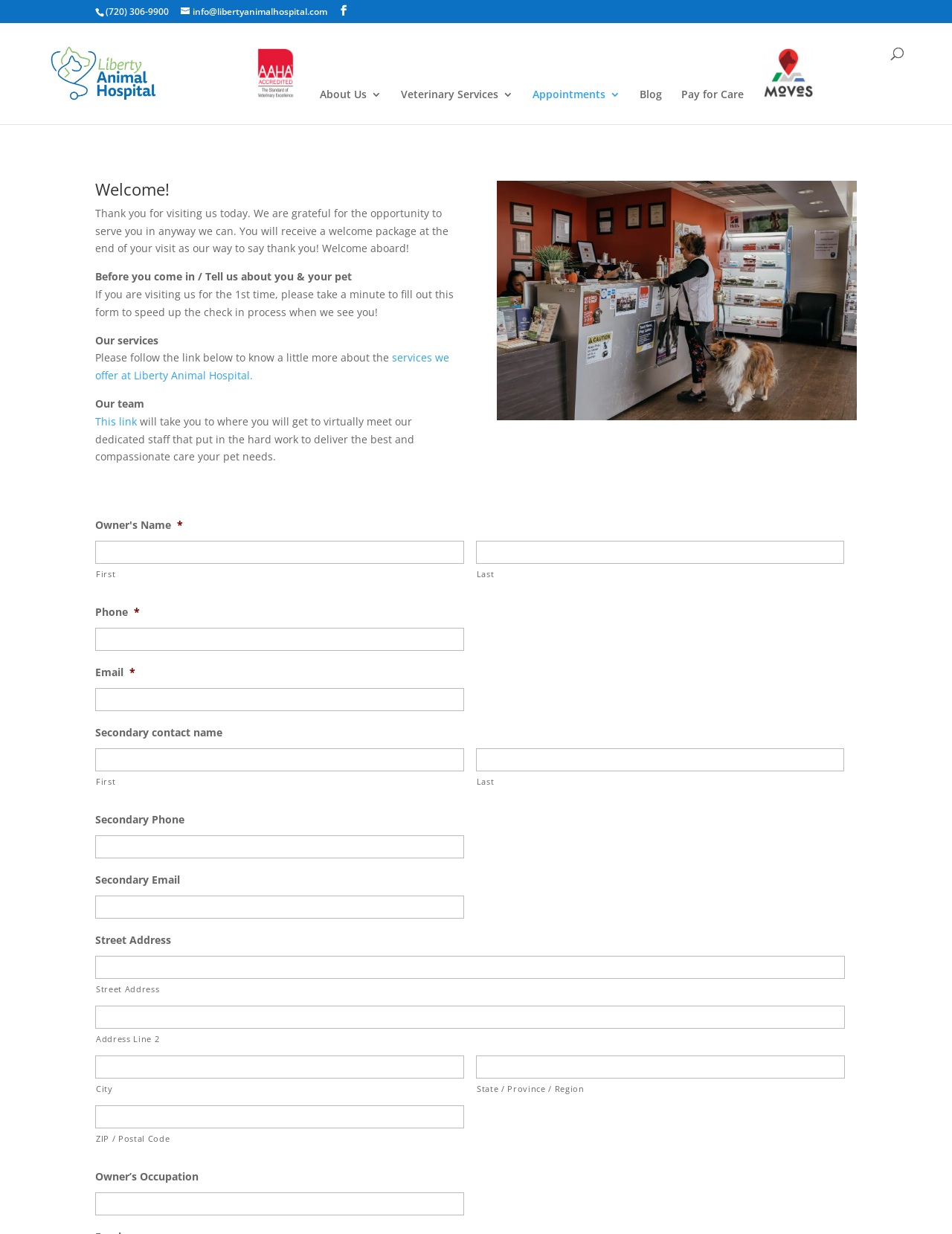Please locate the UI element described by "alt="Liberty Animal Hospital"" and provide its bounding box coordinates.

[0.053, 0.053, 0.164, 0.064]